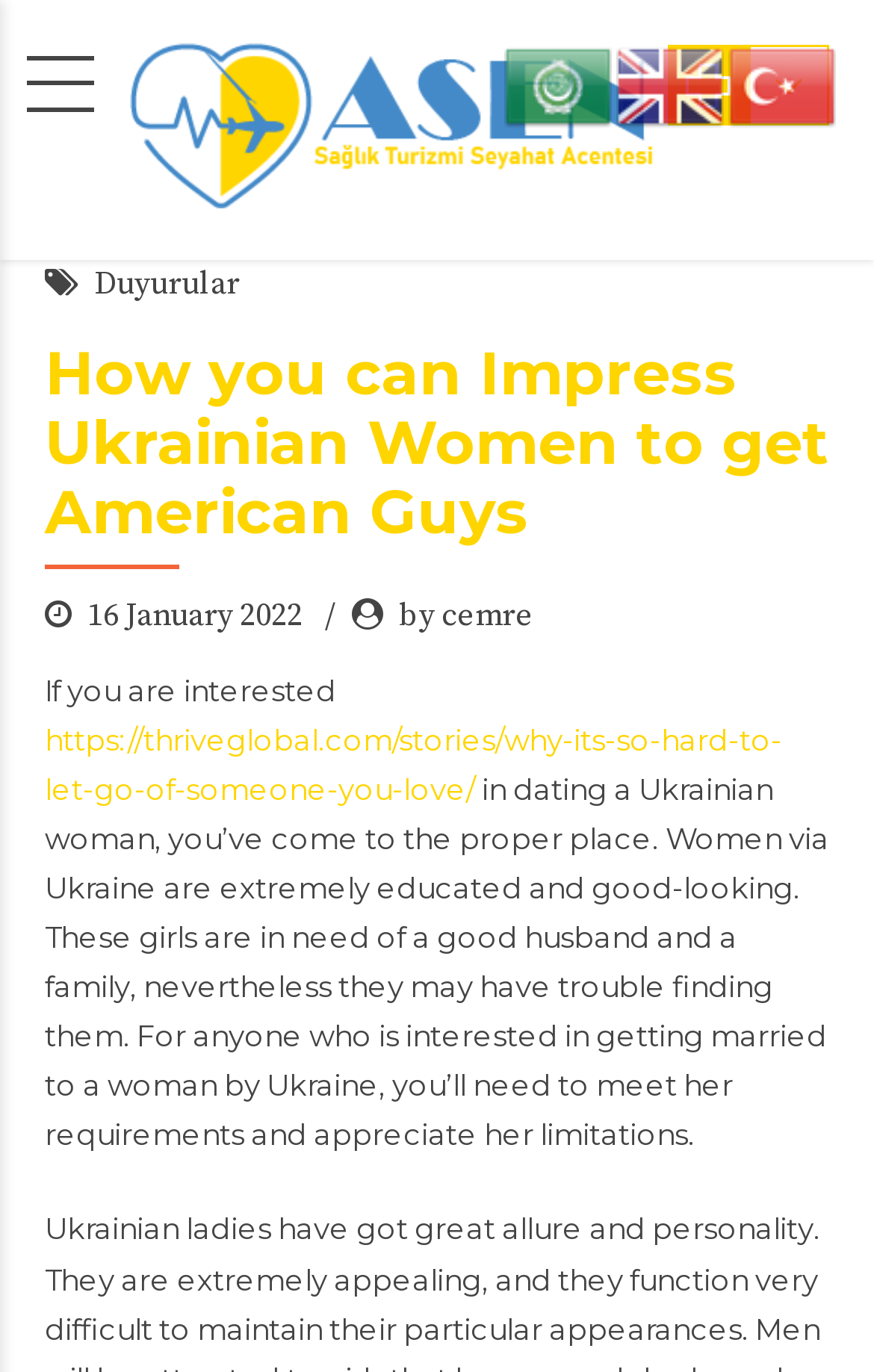Could you please study the image and provide a detailed answer to the question:
What is the topic of the article?

I inferred the topic of the article by reading the main heading, which is 'How you can Impress Ukrainian Women to get American Guys'. The article content also provides more information about the topic, such as the characteristics of Ukrainian women and how to meet their requirements.